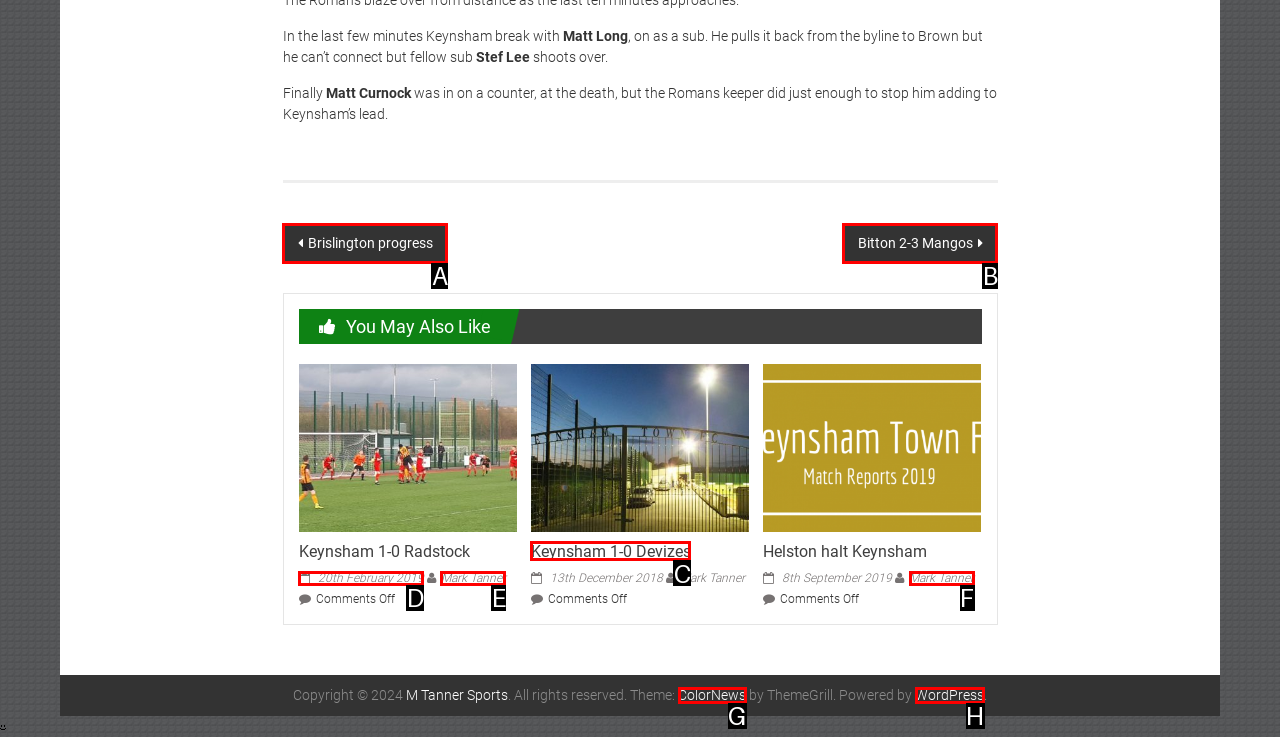Based on the description: ColorNews, identify the matching lettered UI element.
Answer by indicating the letter from the choices.

G